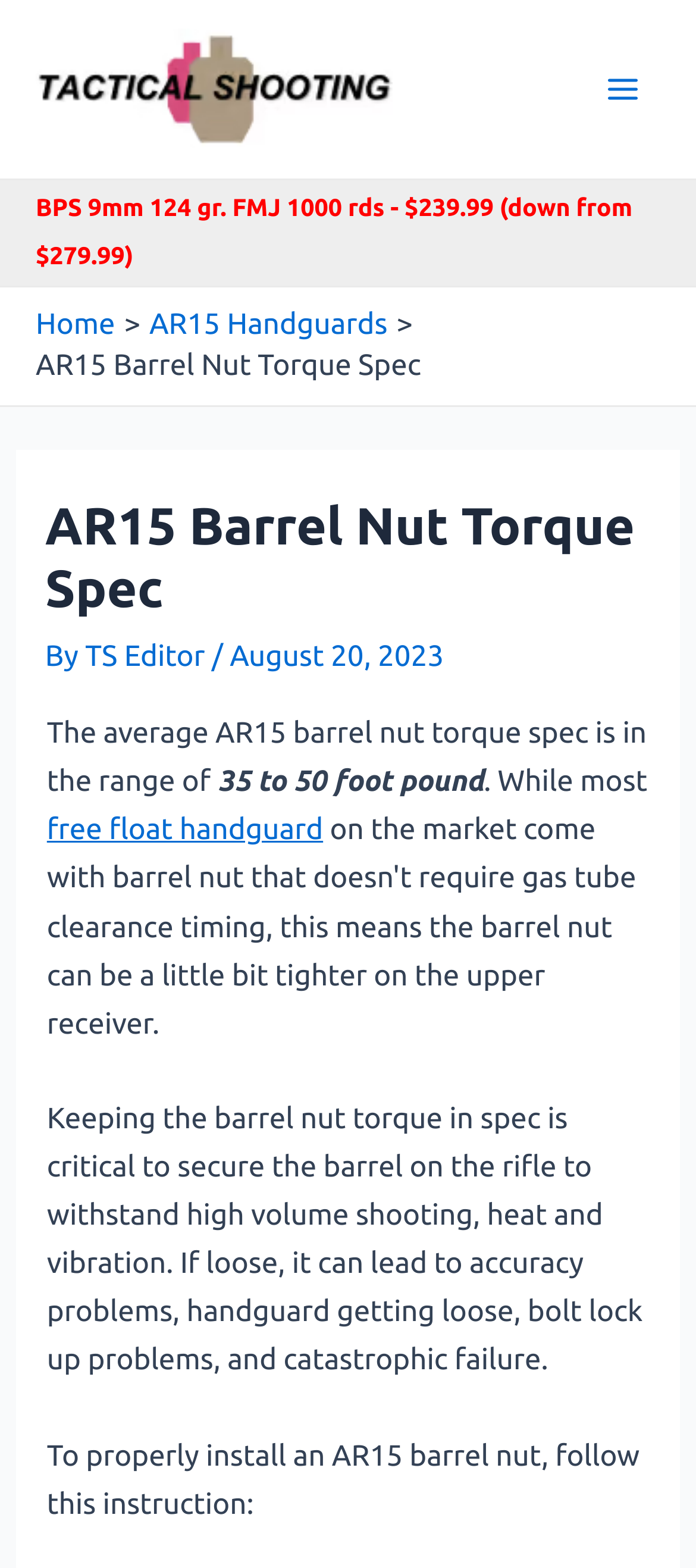Please answer the following question using a single word or phrase: 
What is the average AR15 barrel nut torque spec?

35 to 50 foot pound